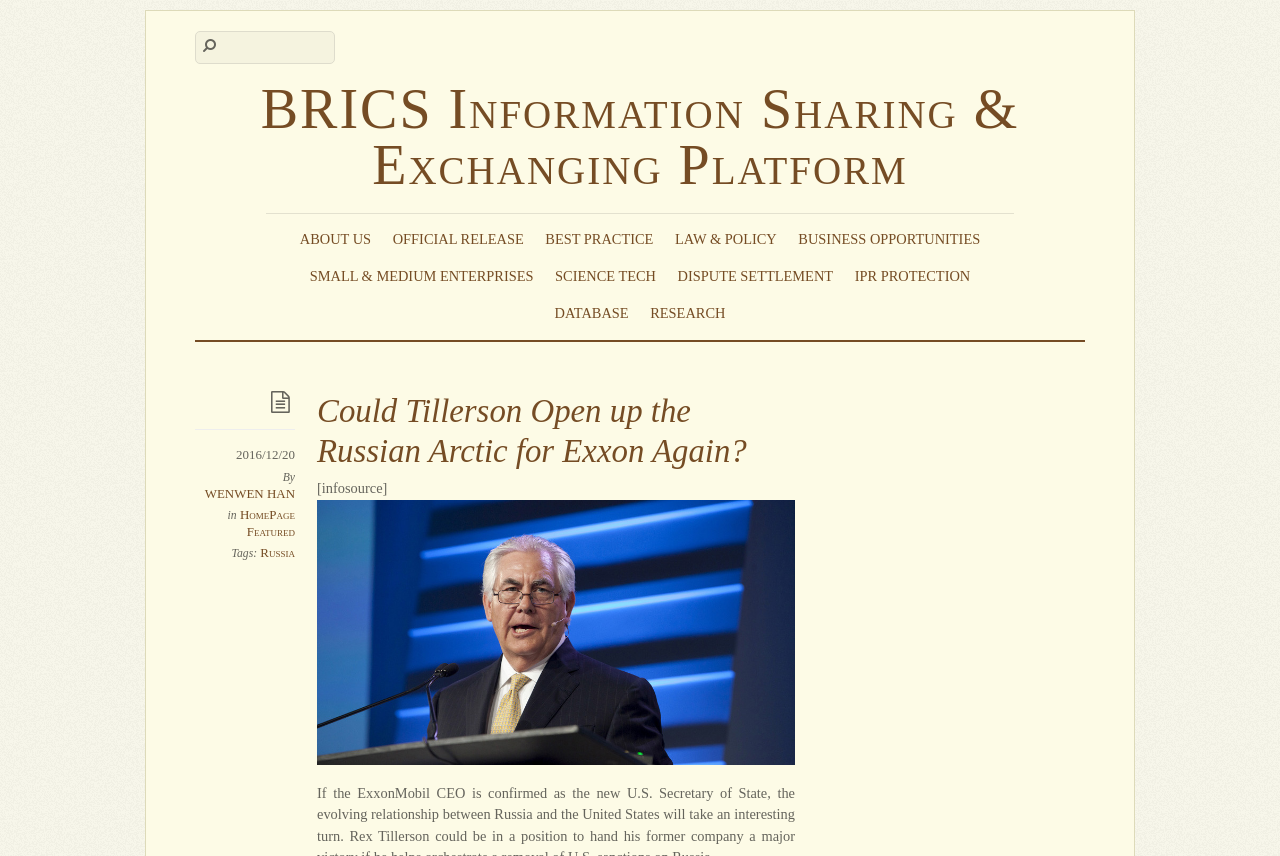What is the date of the article?
Based on the visual, give a brief answer using one word or a short phrase.

2016/12/20